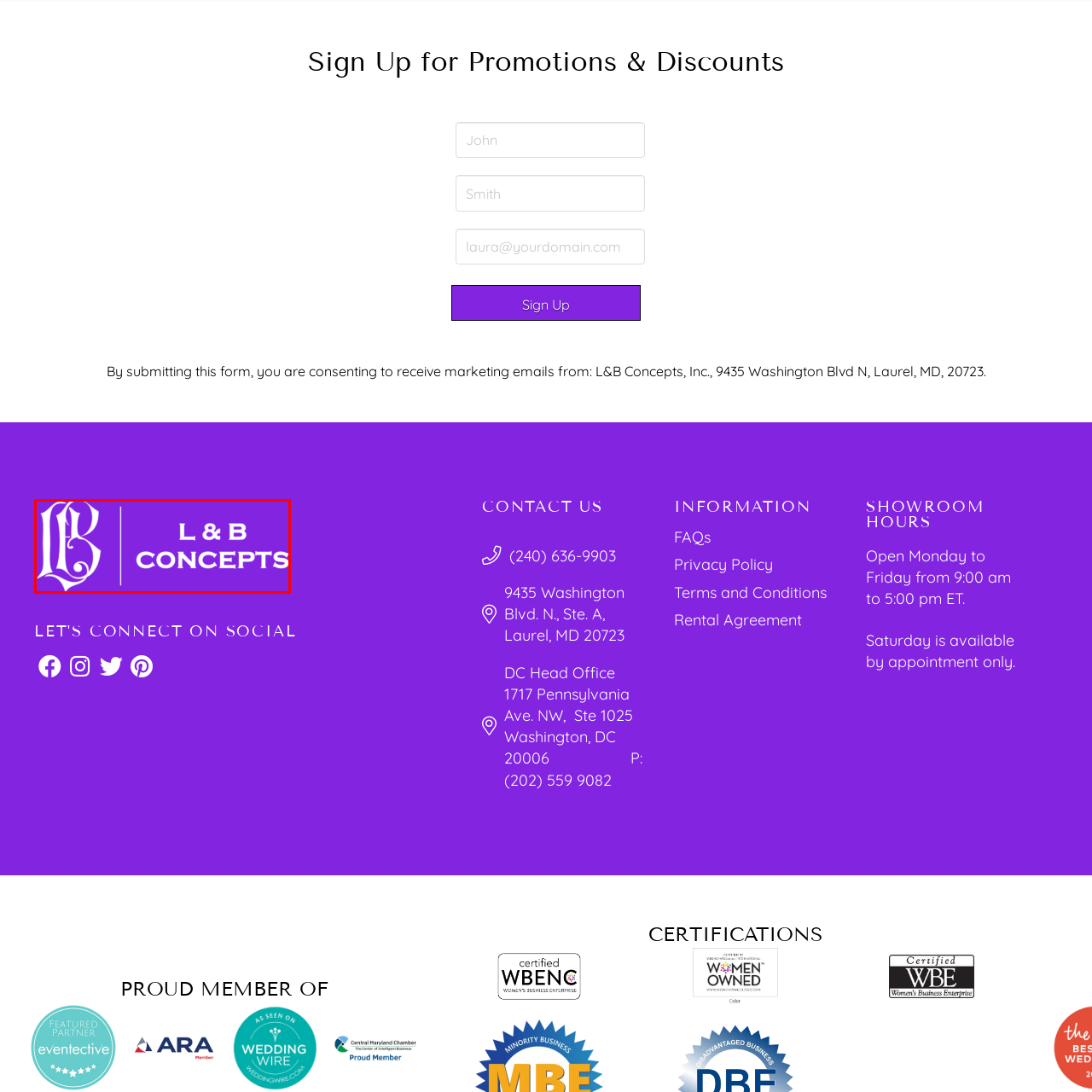What font style is used for 'CONCEPTS'?  
Inspect the image within the red boundary and offer a detailed explanation grounded in the visual information present in the image.

According to the caption, the word 'CONCEPTS' is rendered in bold, clear font, indicating that the font style used for 'CONCEPTS' is bold.